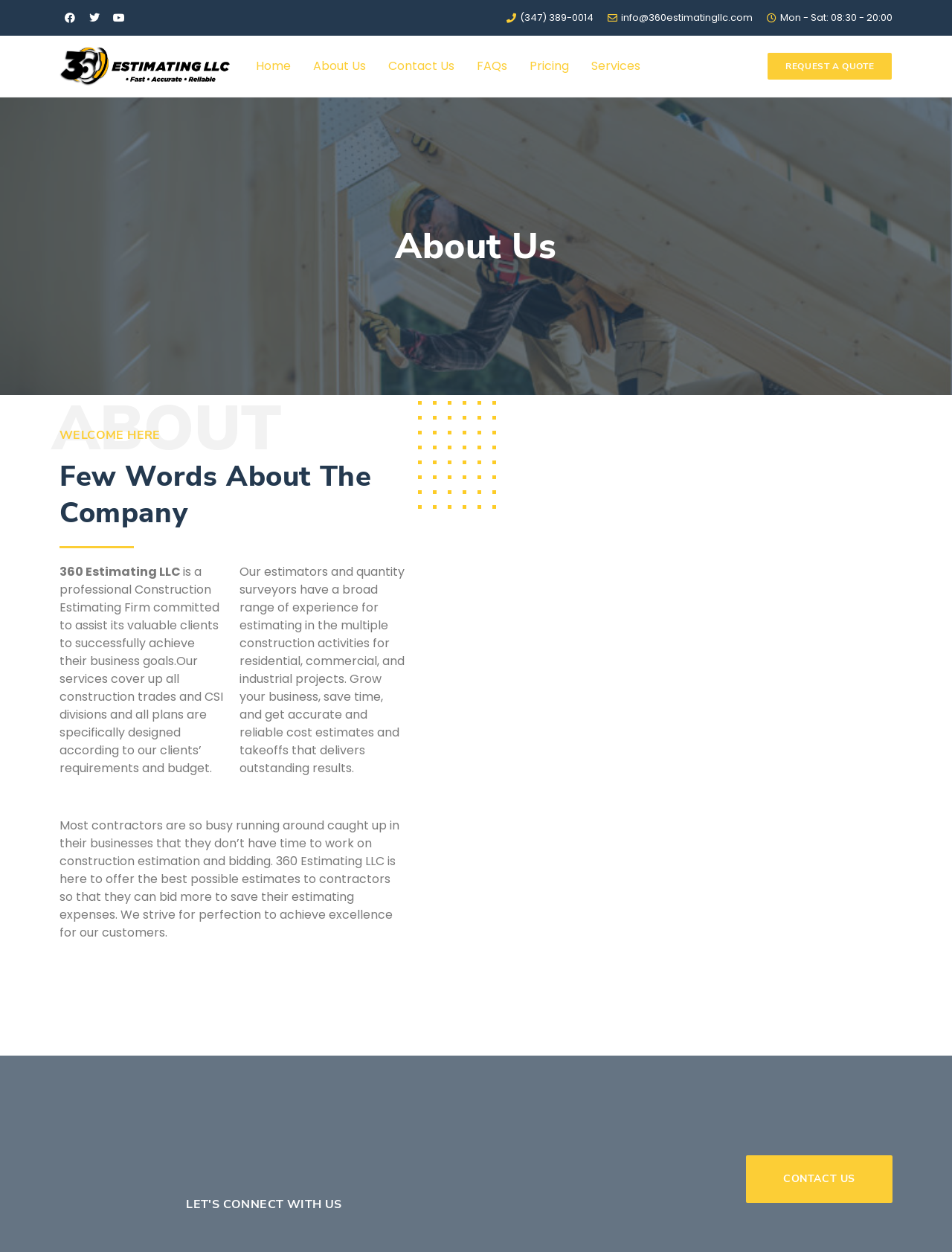Please determine the bounding box coordinates of the element to click in order to execute the following instruction: "Click the Play Video button". The coordinates should be four float numbers between 0 and 1, specified as [left, top, right, bottom].

[0.666, 0.512, 0.744, 0.571]